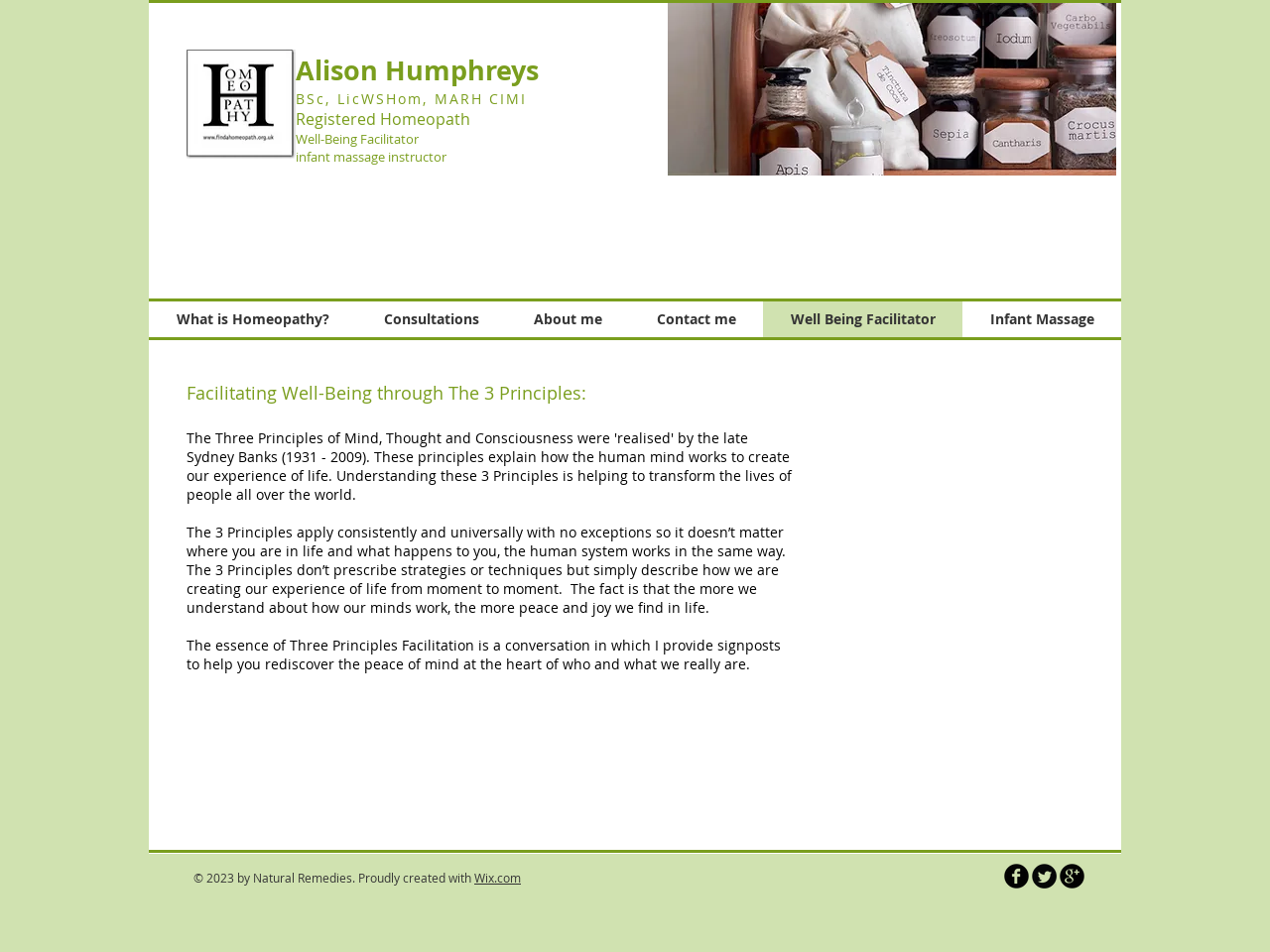Based on the image, provide a detailed and complete answer to the question: 
What is the profession of Alison Humphreys?

Based on the webpage, Alison Humphreys is a homeopath because her name is followed by the title 'BSc, LicWSHom, MARH CIMI' and 'Registered Homeopath', indicating her profession.